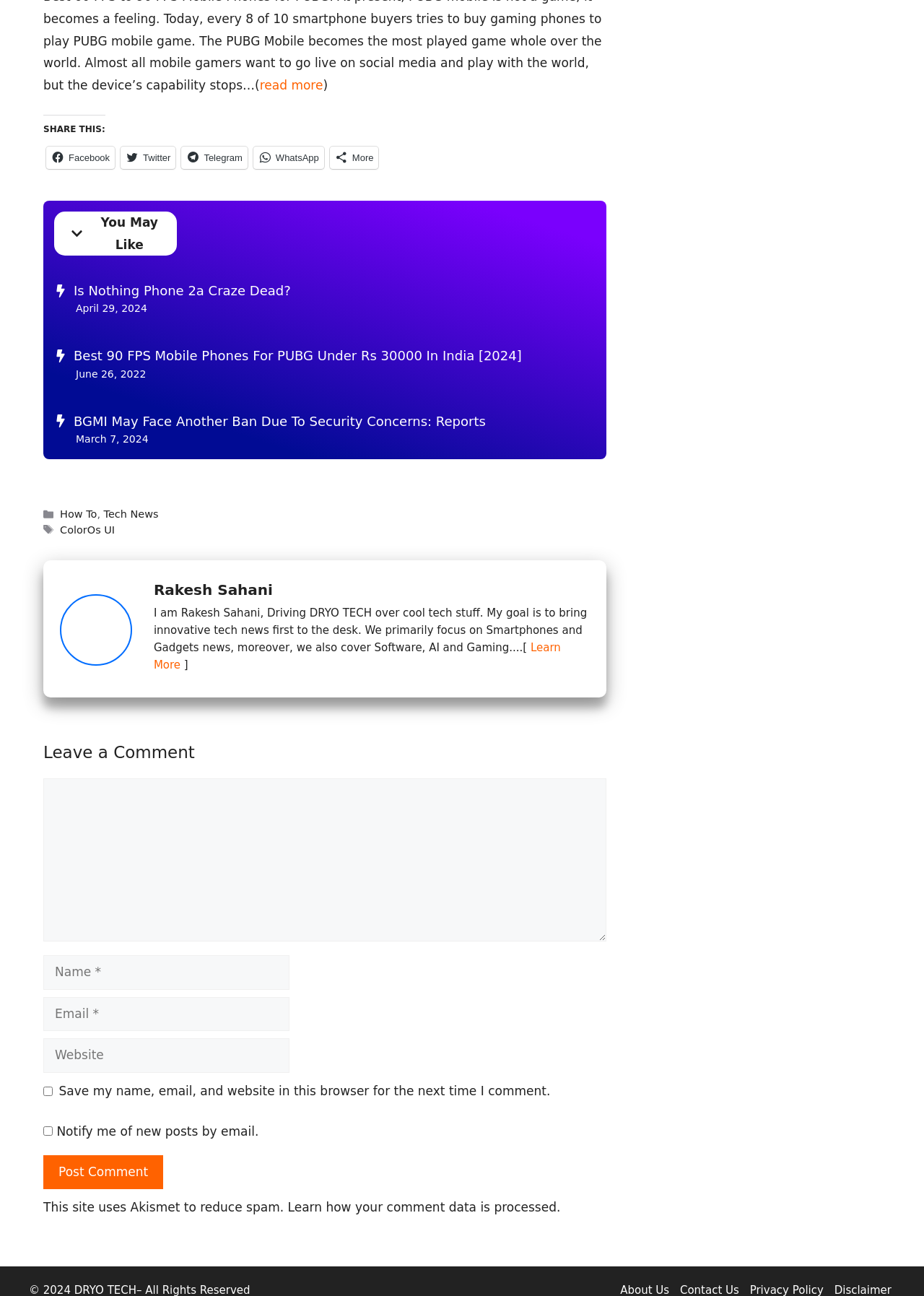What is the purpose of the website?
Provide a detailed and well-explained answer to the question.

The purpose of the website can be inferred from the author's introduction, which states 'My goal is to bring innovative tech news first to the desk.' This suggests that the website's primary purpose is to provide tech news and updates.